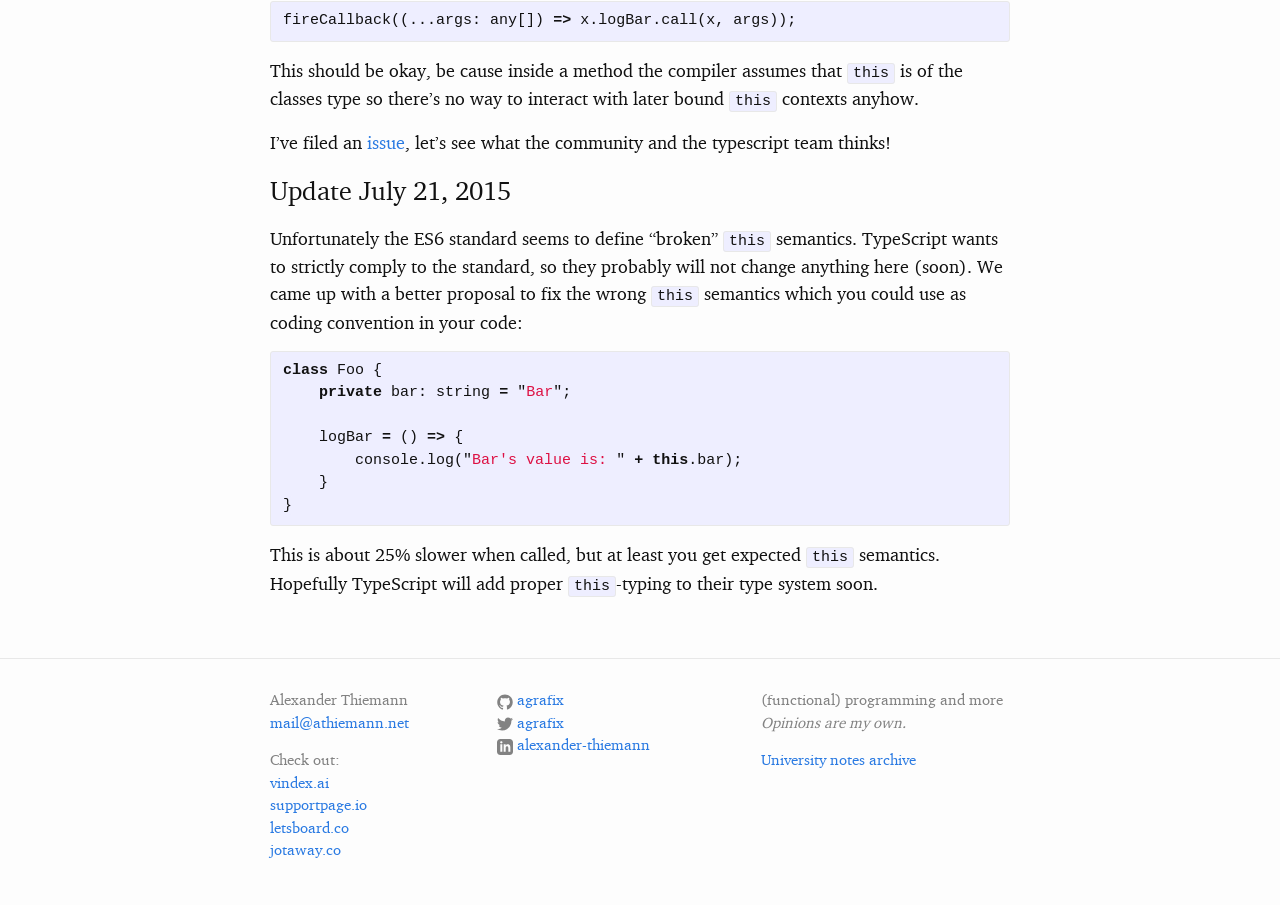Please specify the bounding box coordinates of the element that should be clicked to execute the given instruction: 'check out the 'University notes archive''. Ensure the coordinates are four float numbers between 0 and 1, expressed as [left, top, right, bottom].

[0.594, 0.829, 0.715, 0.85]